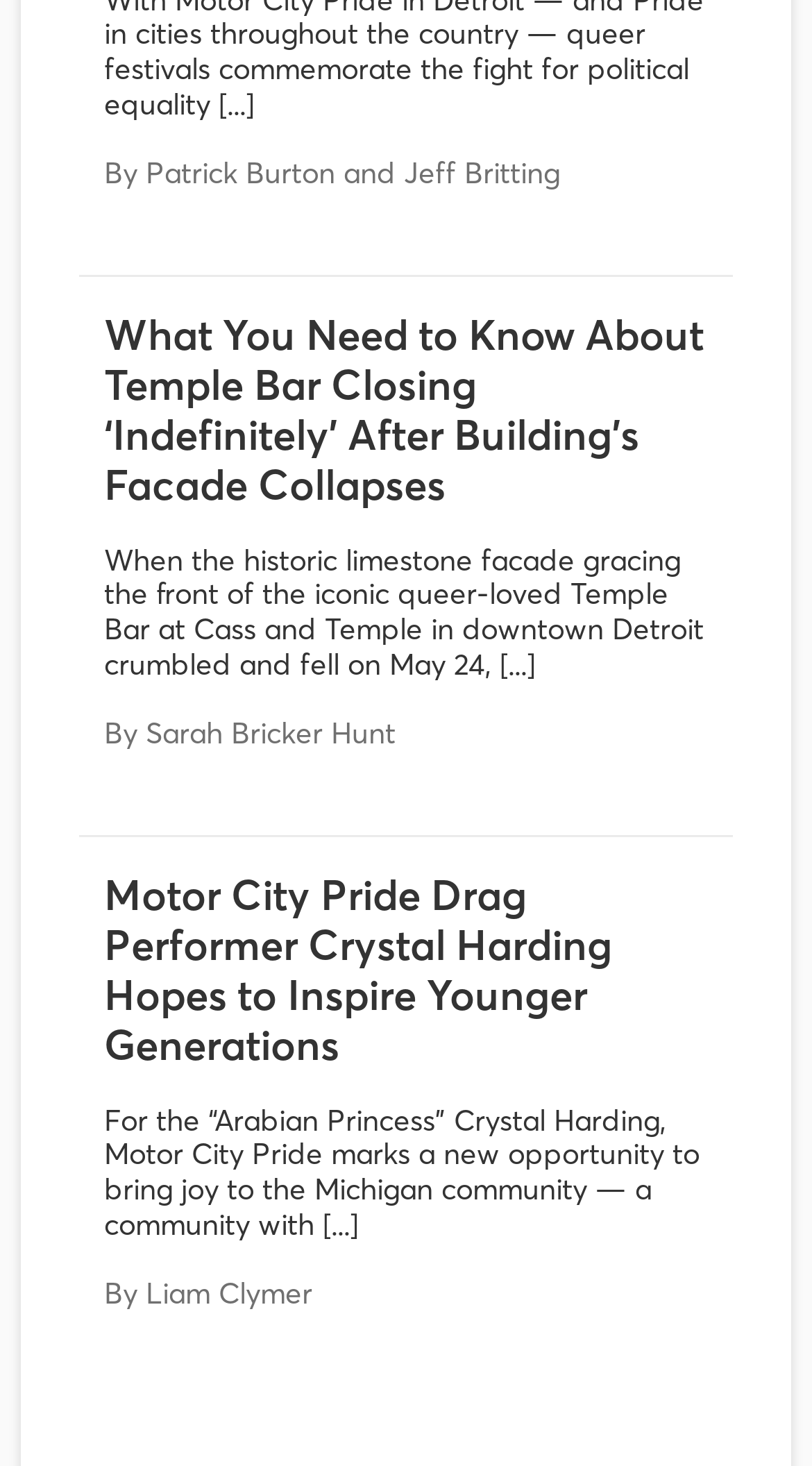Carefully examine the image and provide an in-depth answer to the question: Who wrote the article about Crystal Harding?

I found the answer by looking at the link element with the text 'By Liam Clymer' which is located below the heading 'Motor City Pride Drag Performer Crystal Harding Hopes to Inspire Younger Generations'.